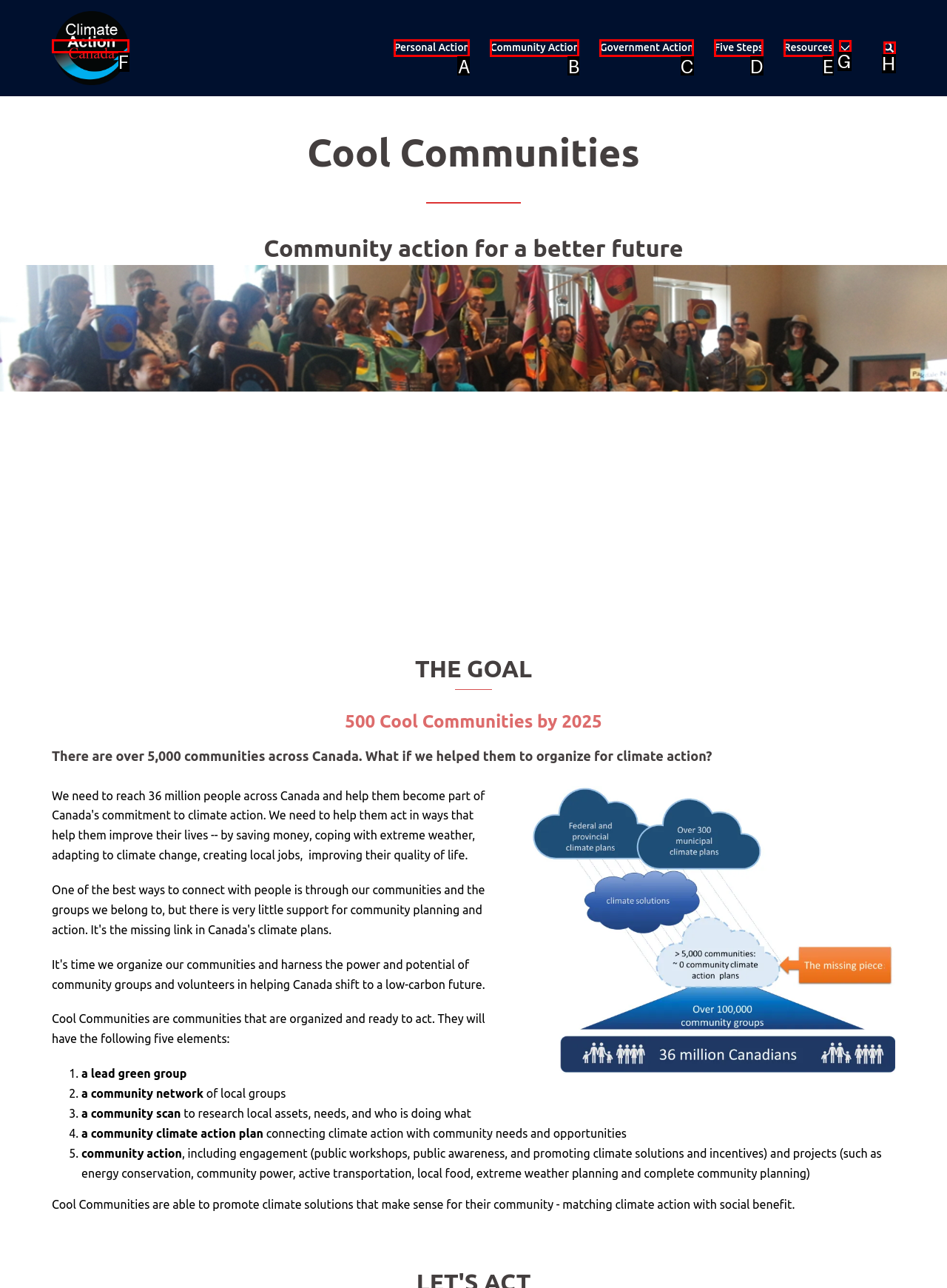Select the HTML element that should be clicked to accomplish the task: Click on Climate Action Canada Reply with the corresponding letter of the option.

F